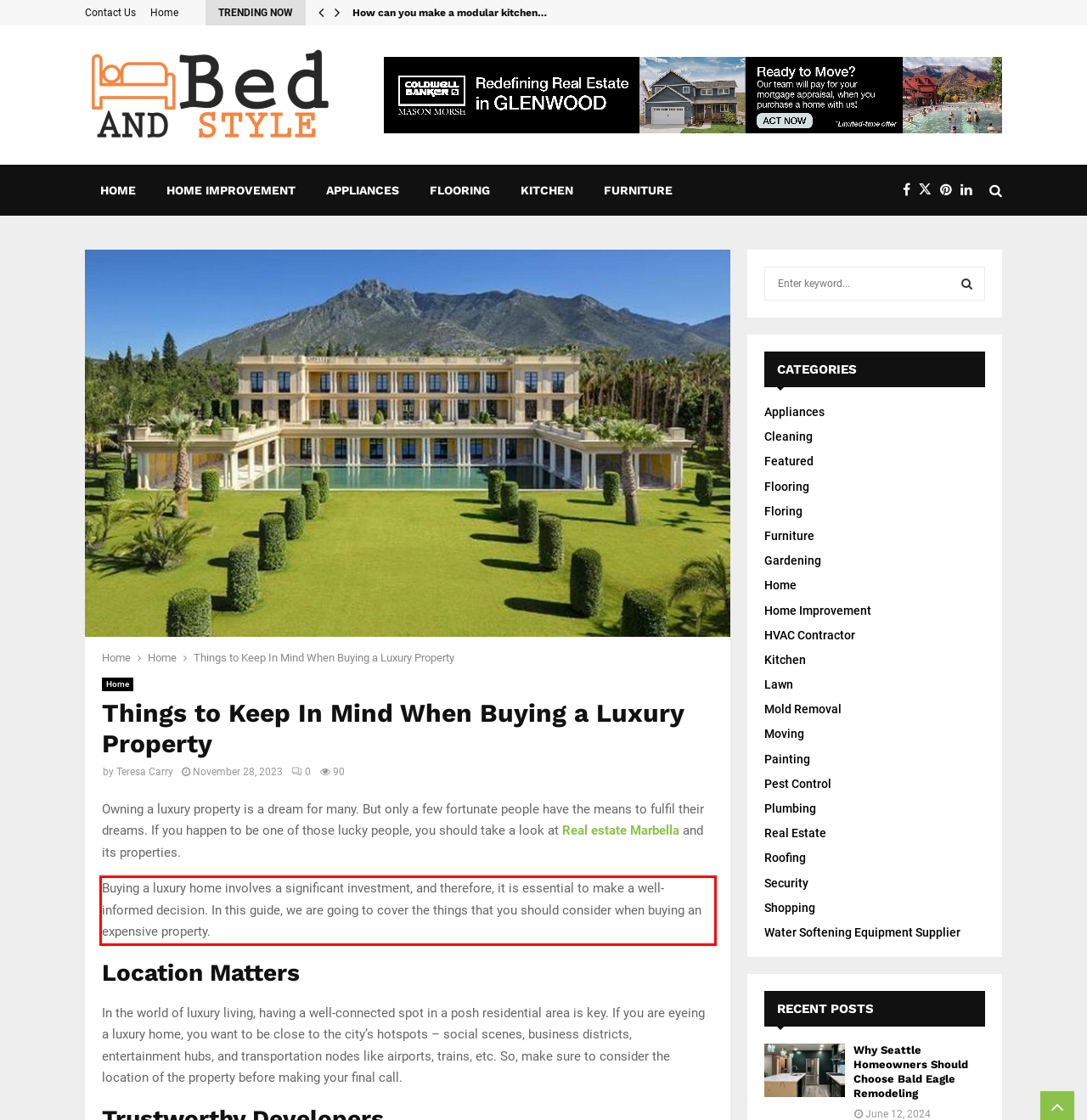From the provided screenshot, extract the text content that is enclosed within the red bounding box.

Buying a luxury home involves a significant investment, and therefore, it is essential to make a well-informed decision. In this guide, we are going to cover the things that you should consider when buying an expensive property.